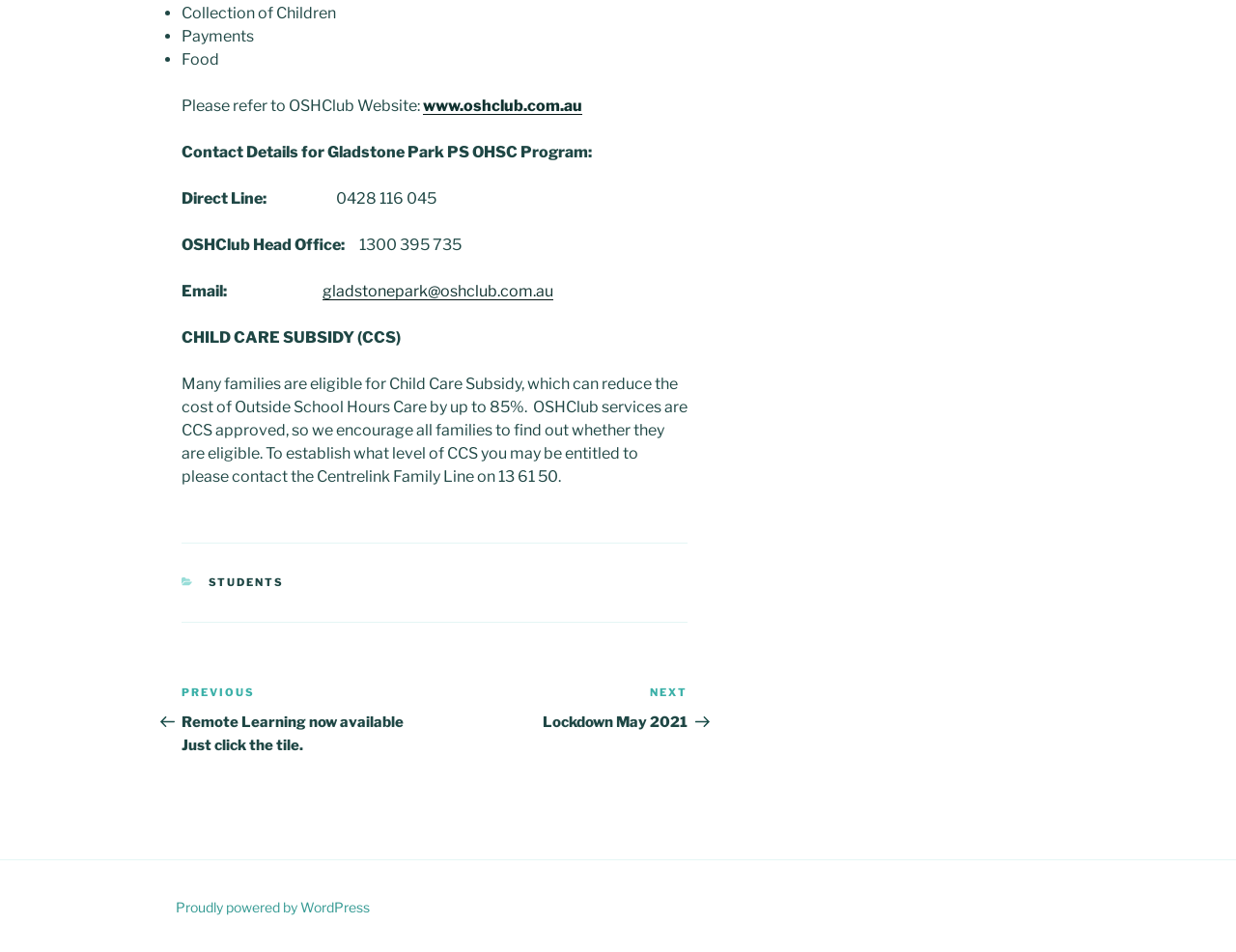Please determine the bounding box coordinates, formatted as (top-left x, top-left y, bottom-right x, bottom-right y), with all values as floating point numbers between 0 and 1. Identify the bounding box of the region described as: Proudly powered by WordPress

[0.142, 0.944, 0.299, 0.961]